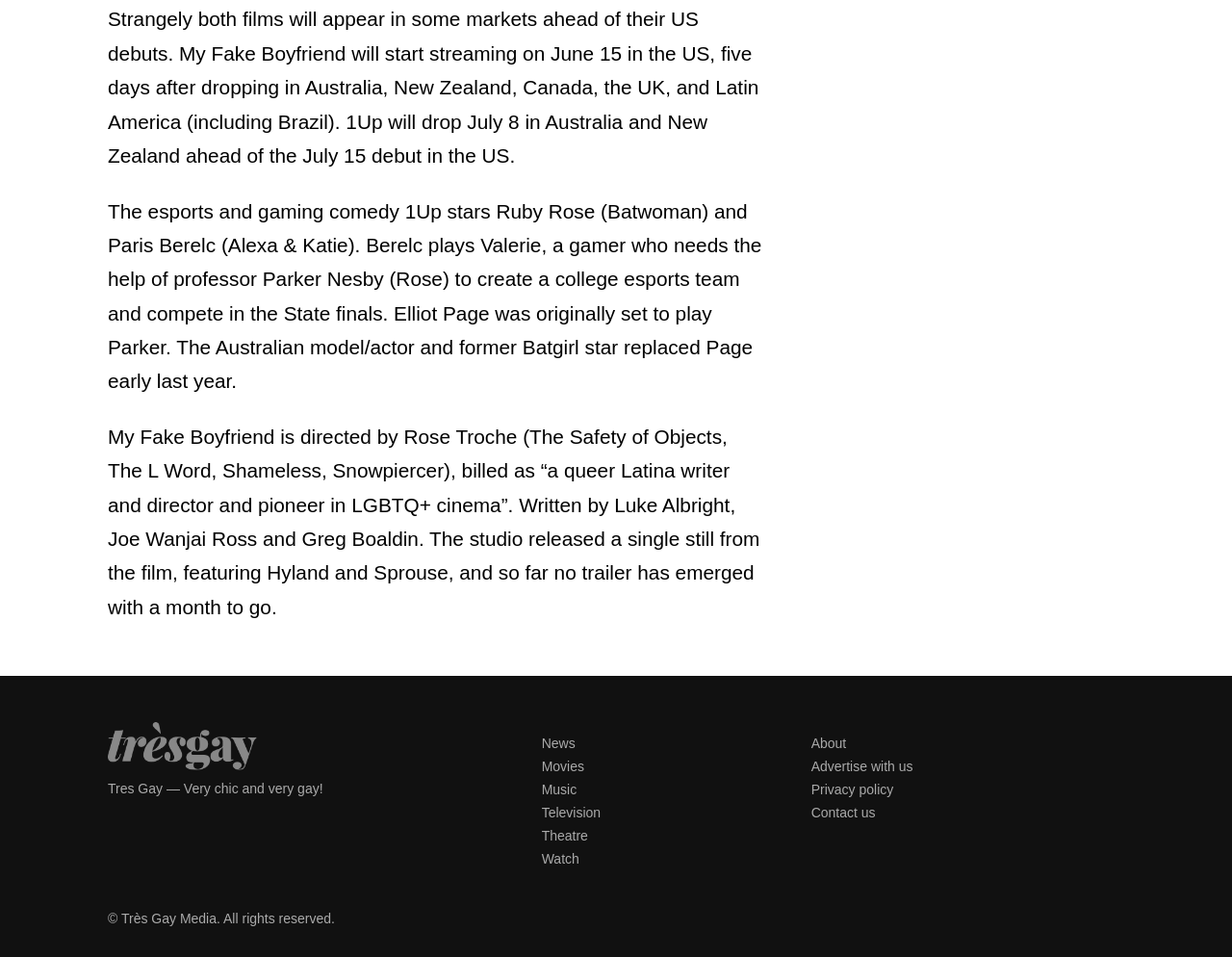What is the name of the director of My Fake Boyfriend?
Answer with a single word or short phrase according to what you see in the image.

Rose Troche